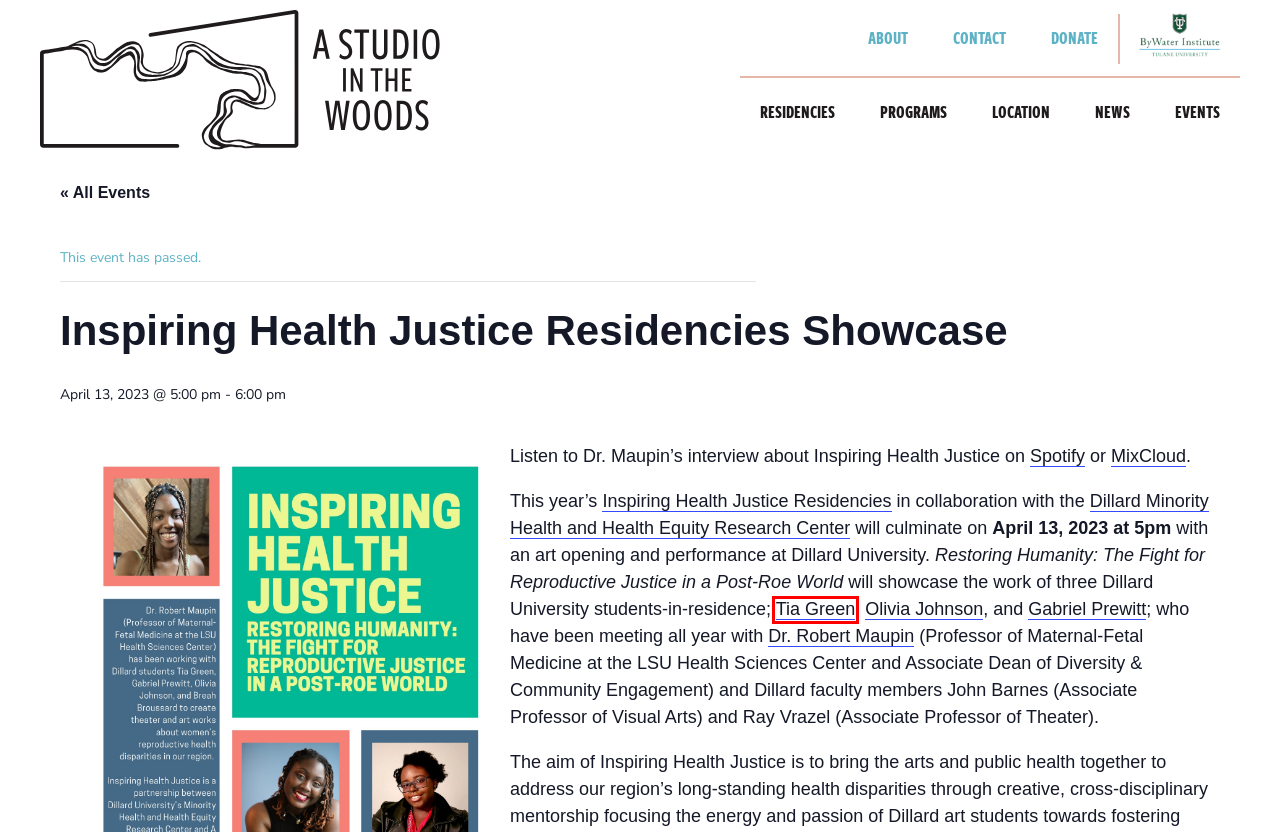Given a webpage screenshot featuring a red rectangle around a UI element, please determine the best description for the new webpage that appears after the element within the bounding box is clicked. The options are:
A. Olivia Johnson - A Studio in the Woods
B. Tia Green - A Studio in the Woods
C. News - A Studio in the Woods
D. Residencies - A Studio in the Woods
E. Meet the 2022-23 Inspiring Health Justice Residents - A Studio in the Woods
F. Contact - A Studio in the Woods
G. Minority Health & Health Equity Research Center
H. Events from May 21 - March 7 - A Studio in the Woods

B